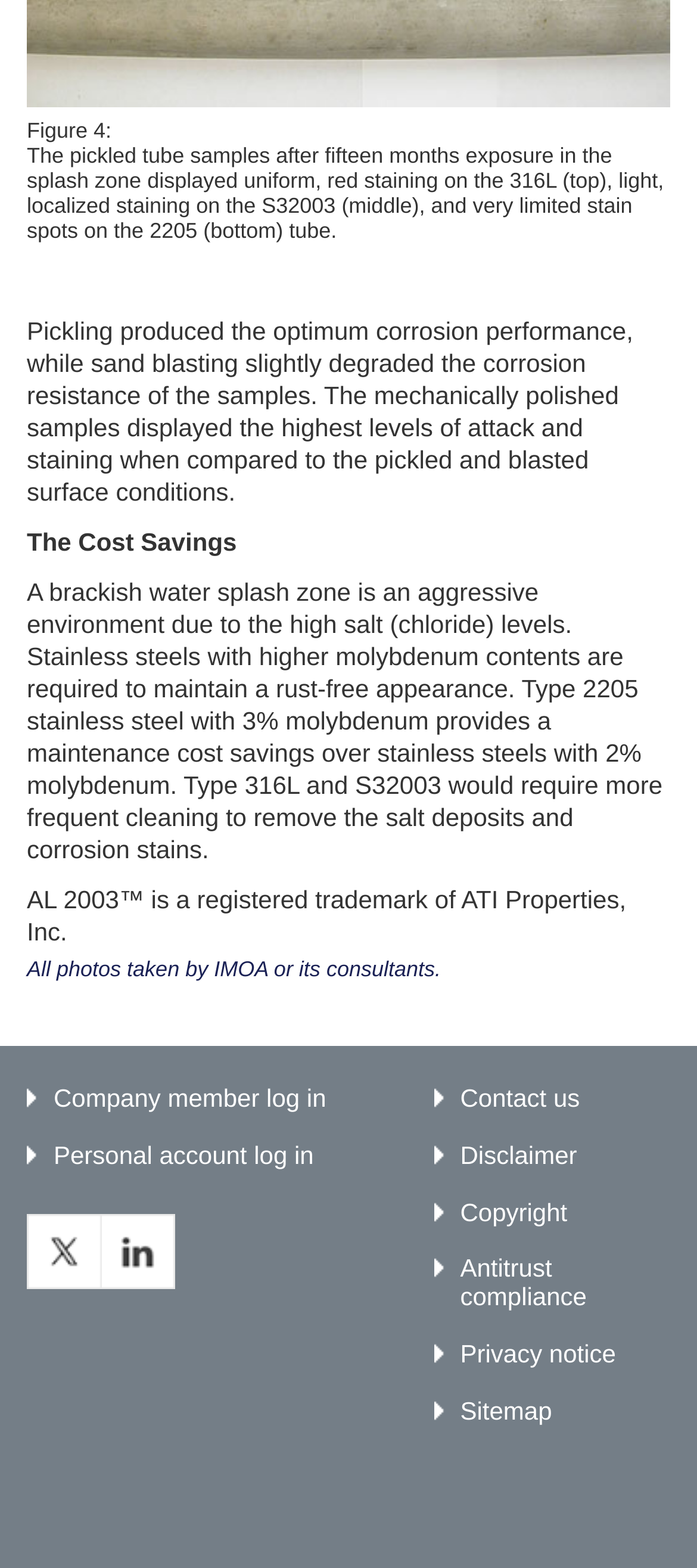Find the bounding box coordinates for the HTML element specified by: "title="Visit us on Twitter!"".

[0.038, 0.774, 0.146, 0.822]